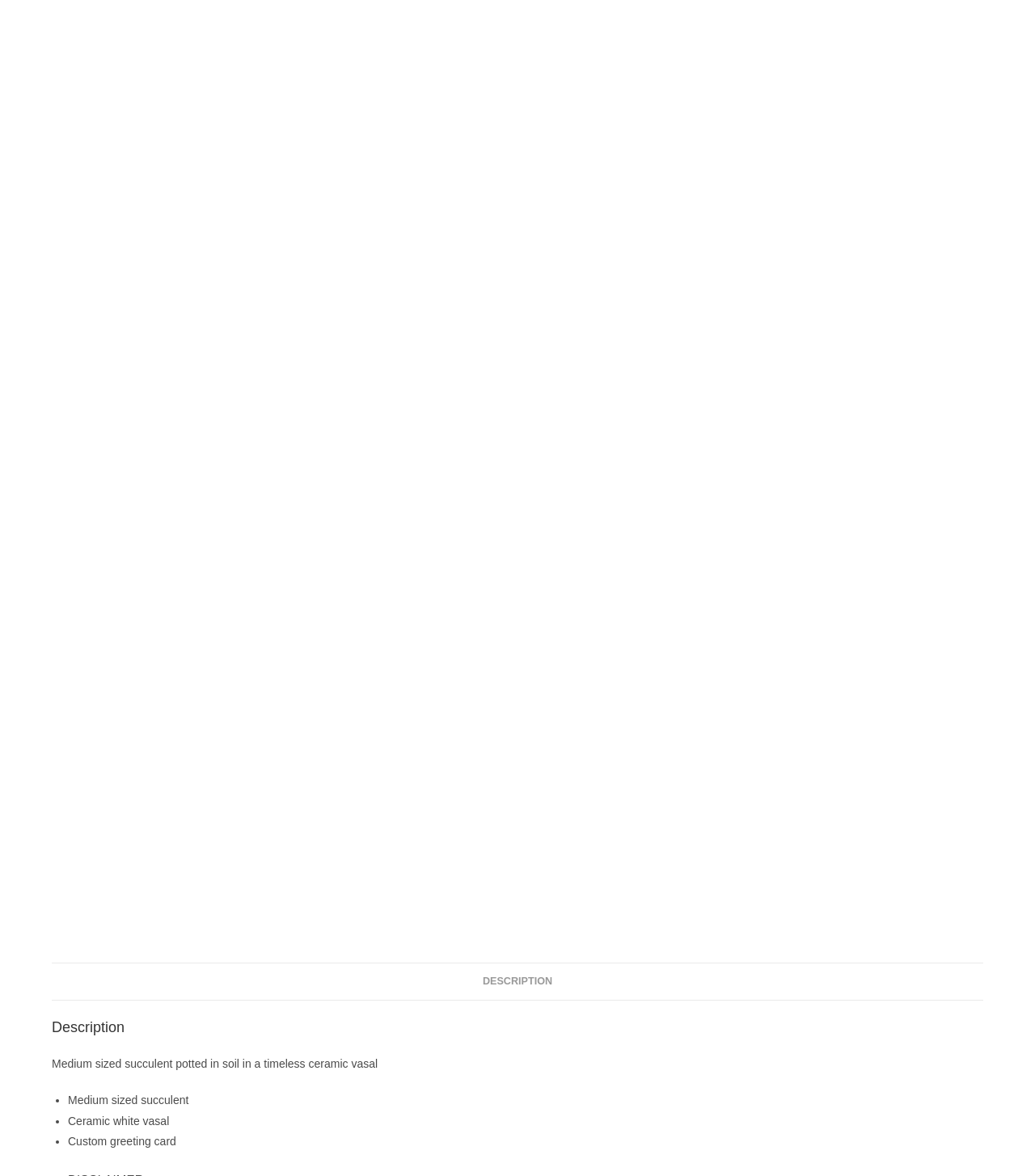Based on the element description: "title="Ceramic Seccc2 (1)"", identify the UI element and provide its bounding box coordinates. Use four float numbers between 0 and 1, [left, top, right, bottom].

[0.05, 0.625, 0.428, 0.636]